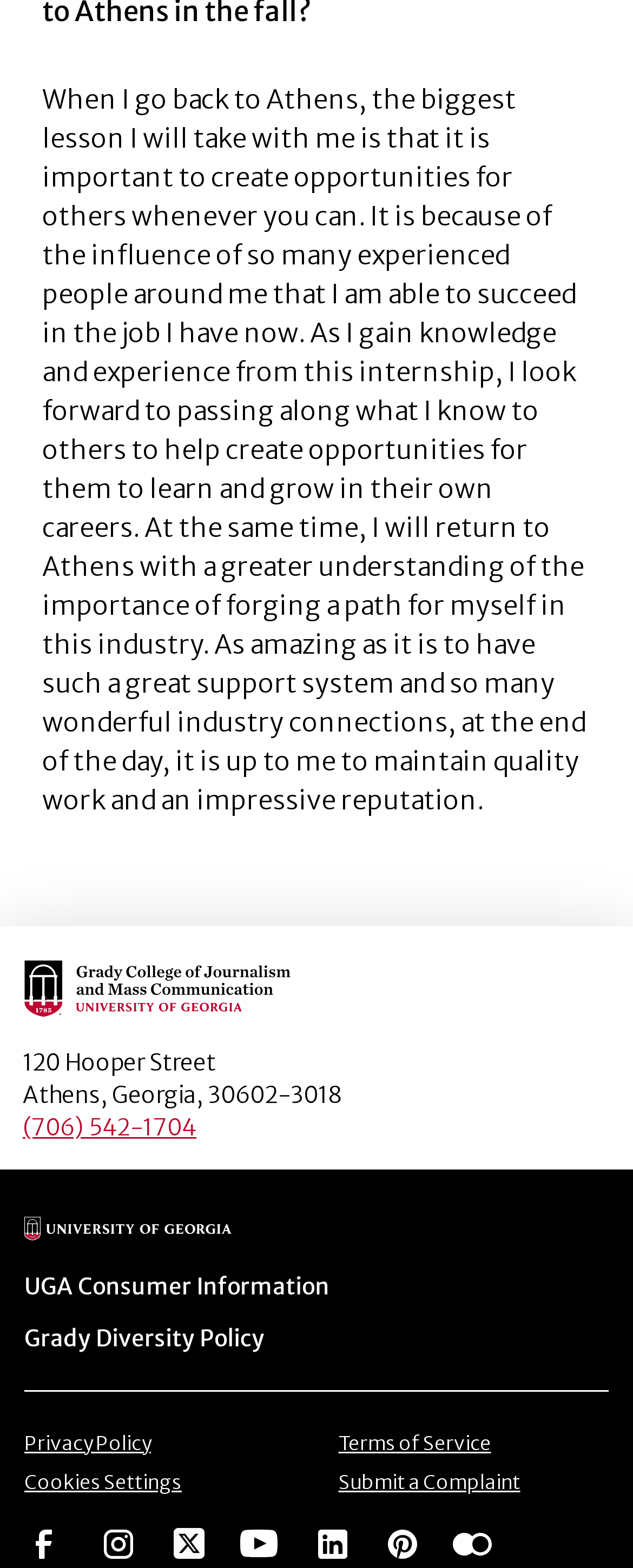Please give the bounding box coordinates of the area that should be clicked to fulfill the following instruction: "View the Grady Diversity Policy". The coordinates should be in the format of four float numbers from 0 to 1, i.e., [left, top, right, bottom].

[0.038, 0.844, 0.418, 0.862]